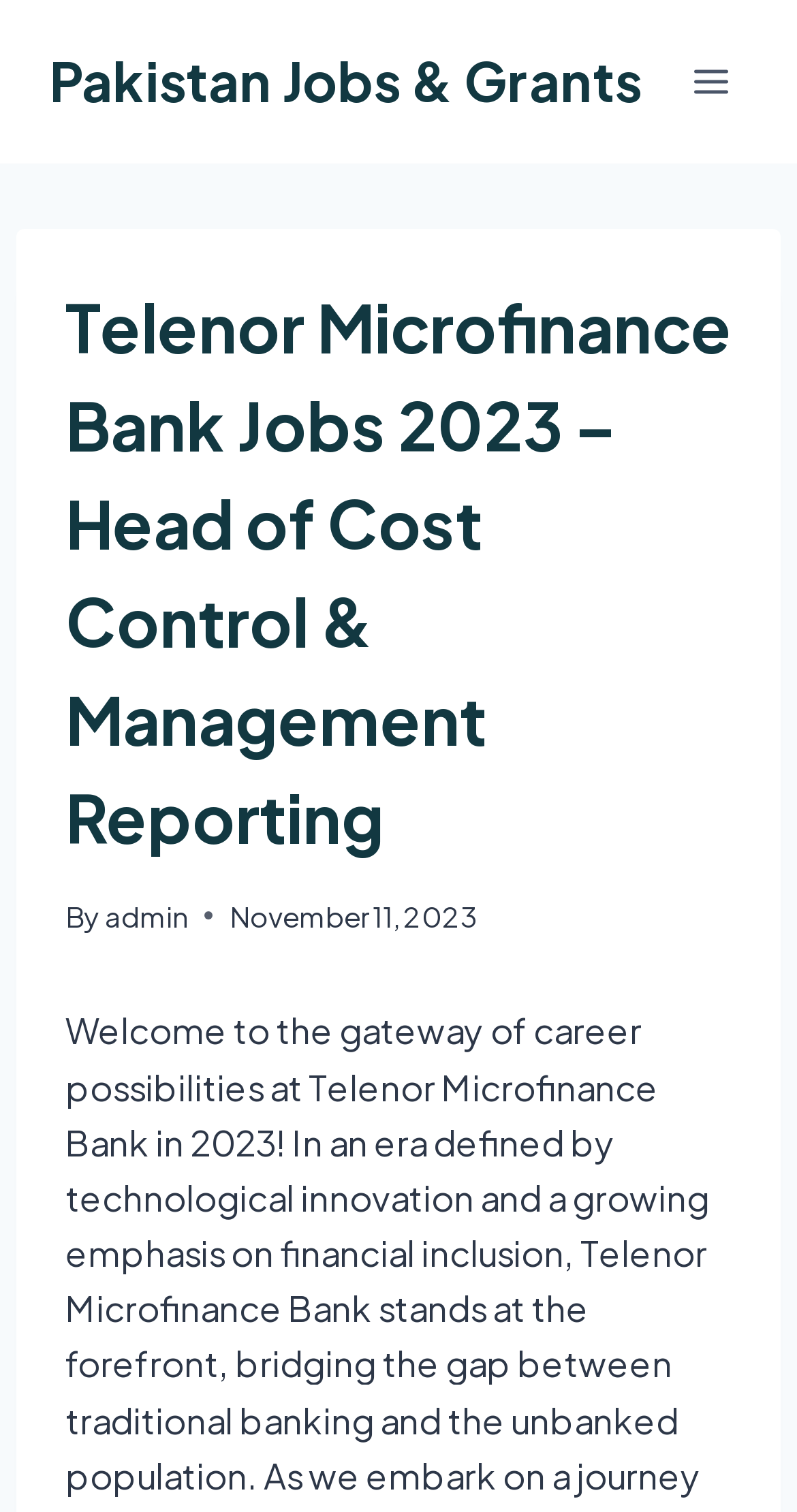Explain the features and main sections of the webpage comprehensively.

The webpage is a job posting page for Telenor Microfinance Bank, specifically for the position of Head of Cost Control & Management Reporting in 2023. At the top left of the page, there is a link to "Pakistan Jobs & Grants". Next to it, on the top right, is a button to "Open menu", which is currently not expanded. 

Below the top section, there is a header that spans almost the entire width of the page. Within this header, there is a prominent heading that displays the job title and year. Below the job title, there is a line of text that says "By" followed by a link to the author, "admin". To the right of the author link, there is a timestamp showing the date "November 11, 2023".